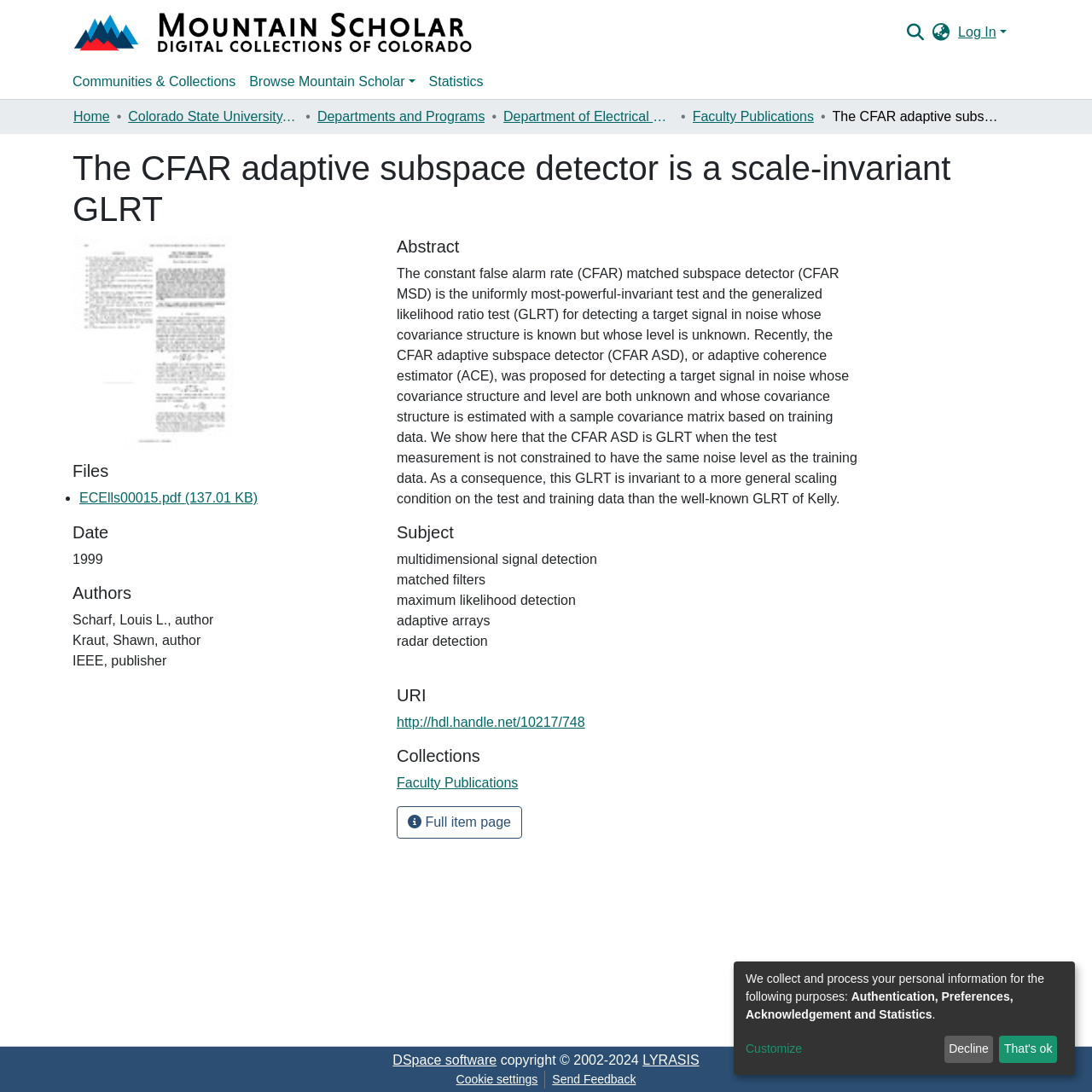Locate the bounding box coordinates of the region to be clicked to comply with the following instruction: "Search for something". The coordinates must be four float numbers between 0 and 1, in the form [left, top, right, bottom].

[0.825, 0.014, 0.848, 0.044]